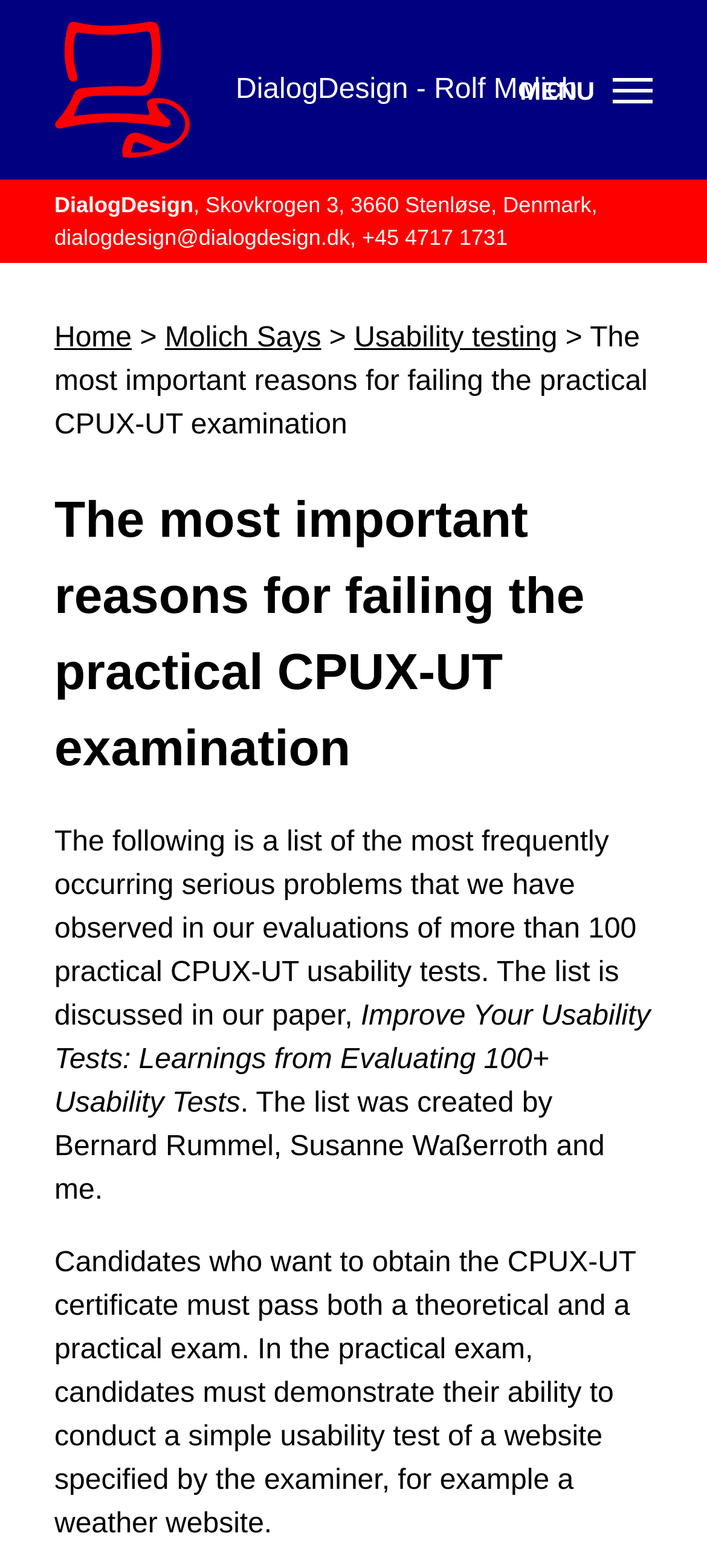Give a detailed account of the webpage, highlighting key information.

The webpage is about DialogDesign, a company focused on usability testing, and specifically discusses the most important reasons for failing the practical CPUX-UT examination. 

At the top left of the page, there is a DialogDesign logo, accompanied by the company name and address. Below the logo, there is a contact email and phone number. 

On the top right, there is a MENU button that, when expanded, reveals a primary menu with links to various sections, including Home, Molich Says, and Usability testing. 

The main content of the page is divided into sections, with a heading that matches the title of the page. The first section explains that the page will discuss common problems observed in CPUX-UT usability tests, referencing a paper on the topic. 

Below this introduction, there is a section that mentions a paper titled "Improve Your Usability Tests: Learnings from Evaluating 100+ Usability Tests", which was co-authored by Bernard Rummel, Susanne Waßerroth, and the author of the page. 

The final section explains the requirements for obtaining the CPUX-UT certificate, including passing both a theoretical and practical exam, with the practical exam involving a simple usability test of a website specified by the examiner.